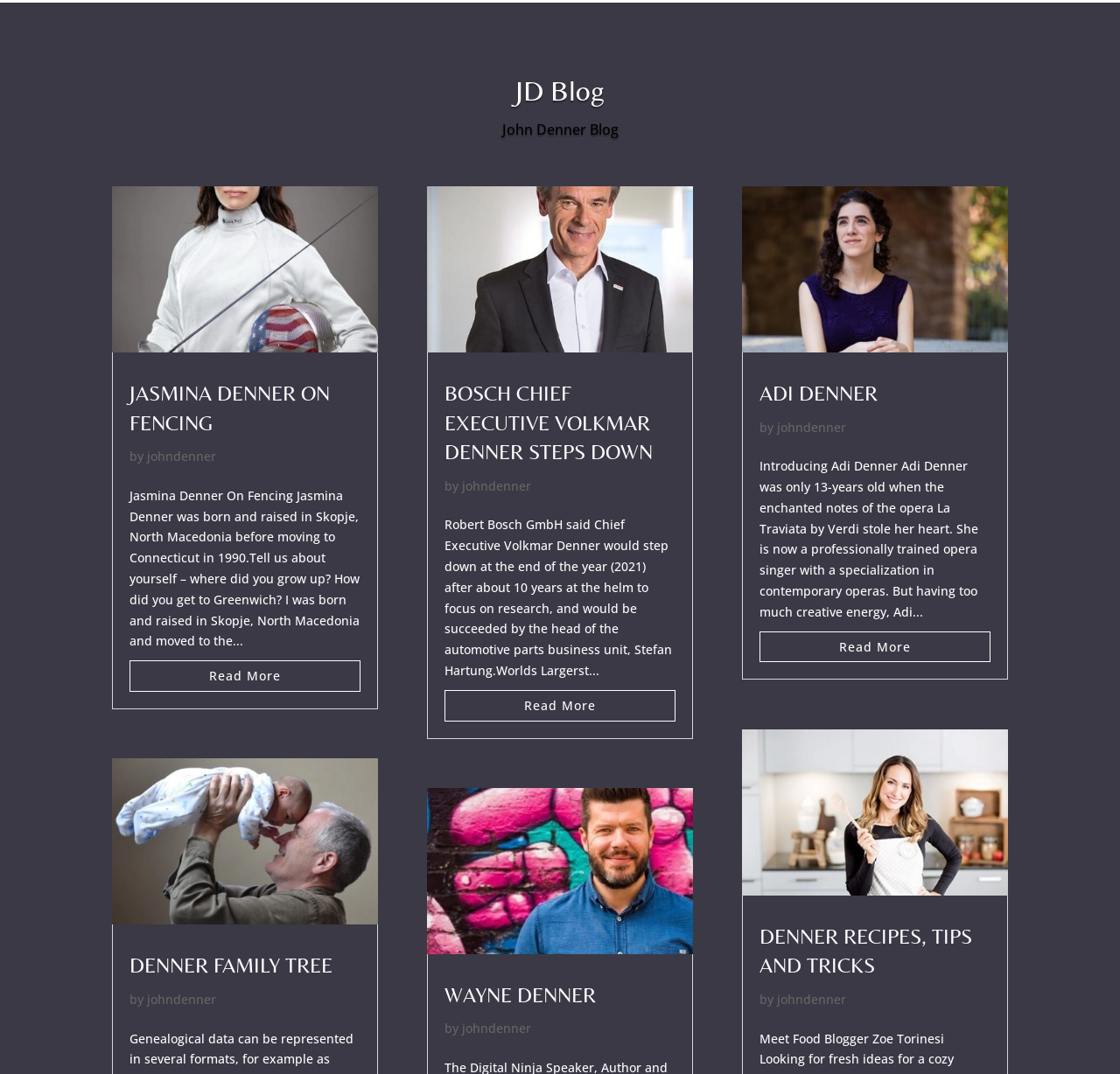Please respond in a single word or phrase: 
What is the title of the article with the image of Wayne Denner?

WAYNE DENNER